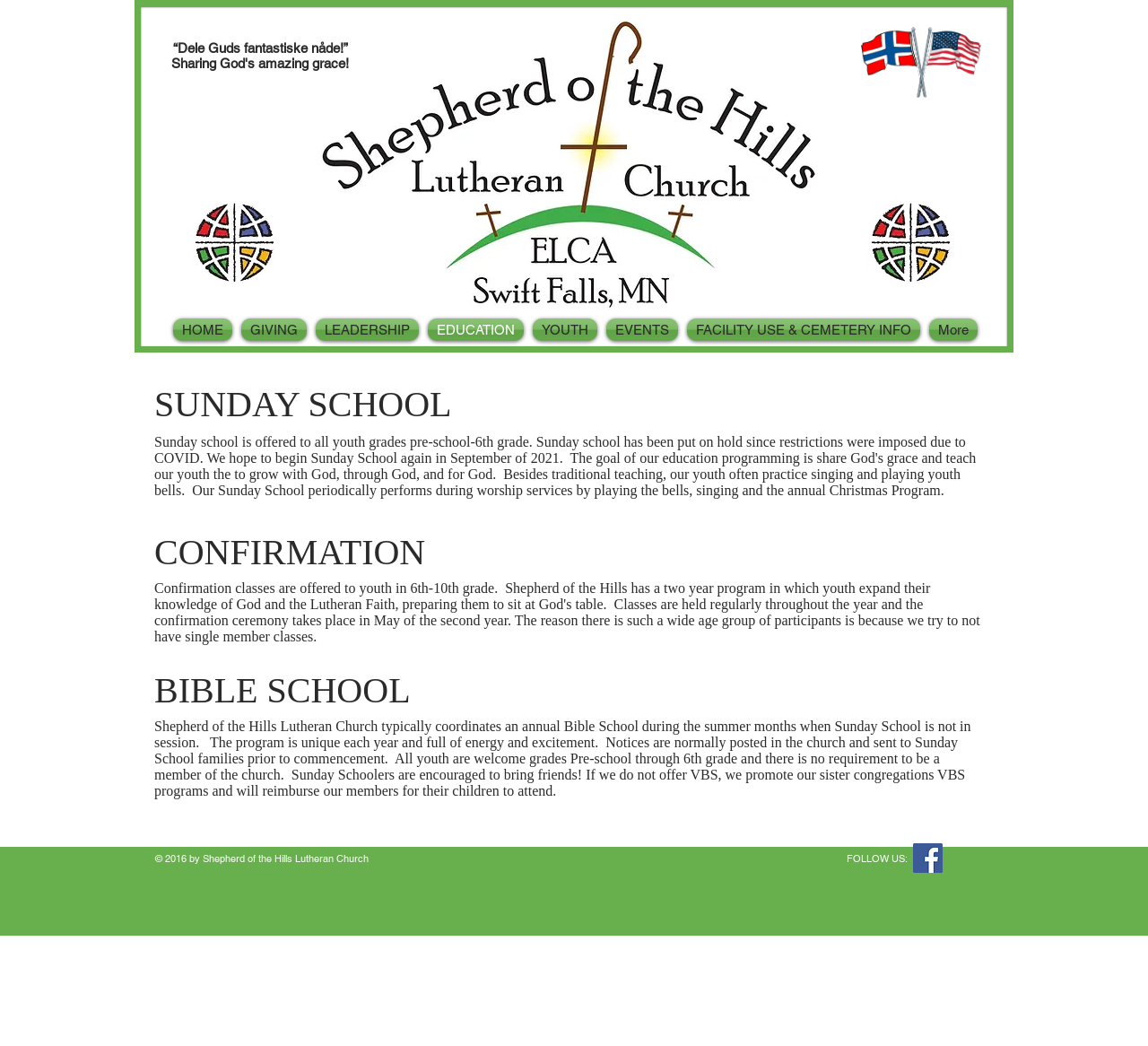Using the format (top-left x, top-left y, bottom-right x, bottom-right y), and given the element description, identify the bounding box coordinates within the screenshot: aria-label="Facebook Social Icon"

[0.795, 0.806, 0.821, 0.834]